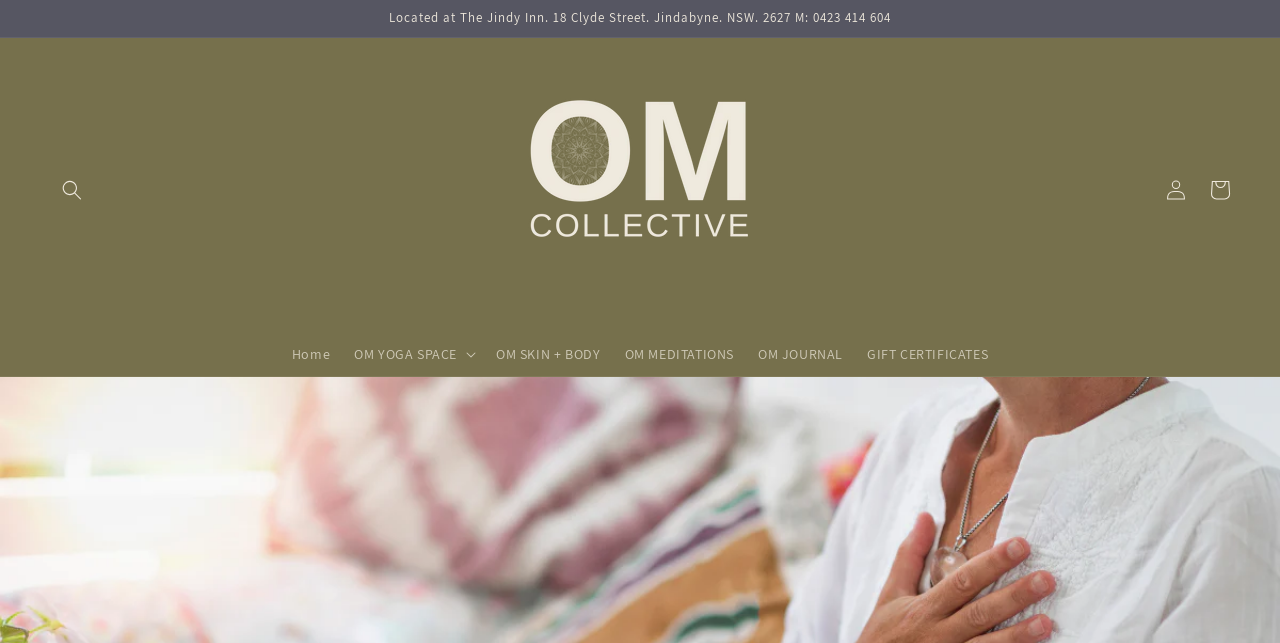What is the name of the image on the top-right corner?
Please give a detailed and thorough answer to the question, covering all relevant points.

I found an image element with the description 'The OM Collective' in the top-right corner of the page, which is likely the logo of the website.